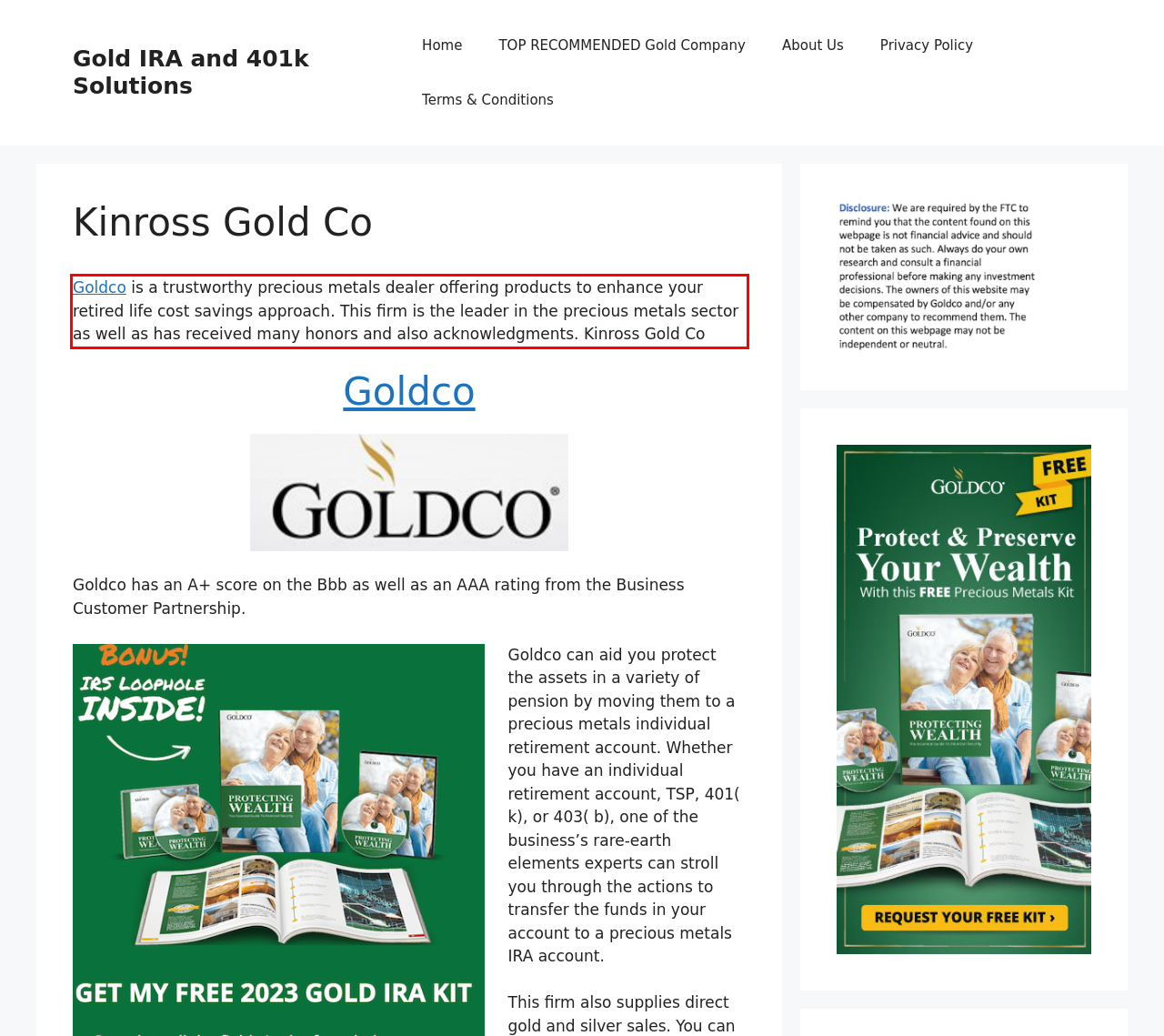In the screenshot of the webpage, find the red bounding box and perform OCR to obtain the text content restricted within this red bounding box.

Goldco is a trustworthy precious metals dealer offering products to enhance your retired life cost savings approach. This firm is the leader in the precious metals sector as well as has received many honors and also acknowledgments. Kinross Gold Co